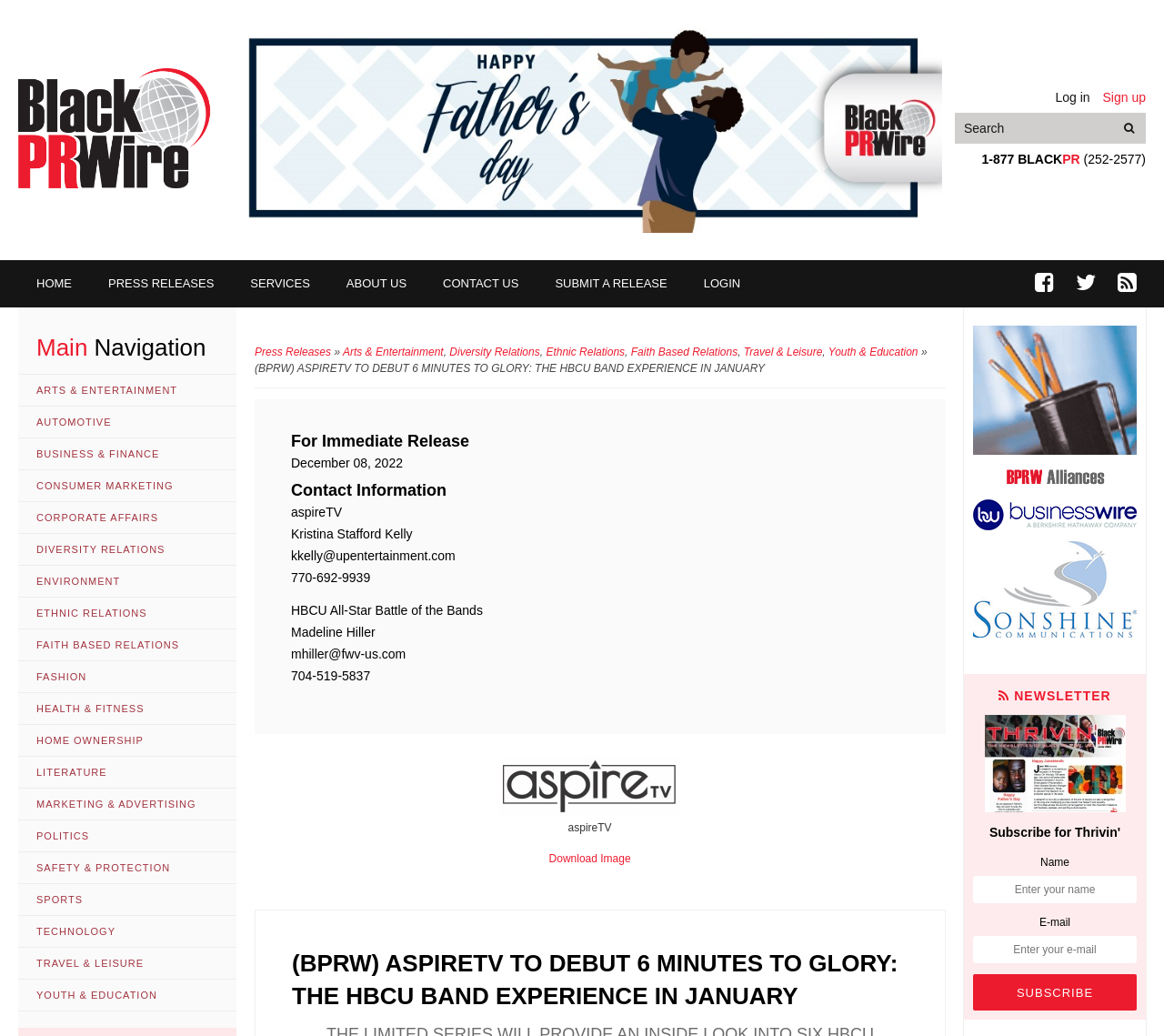Specify the bounding box coordinates of the element's region that should be clicked to achieve the following instruction: "Go to Homepage". The bounding box coordinates consist of four float numbers between 0 and 1, in the format [left, top, right, bottom].

[0.016, 0.065, 0.181, 0.181]